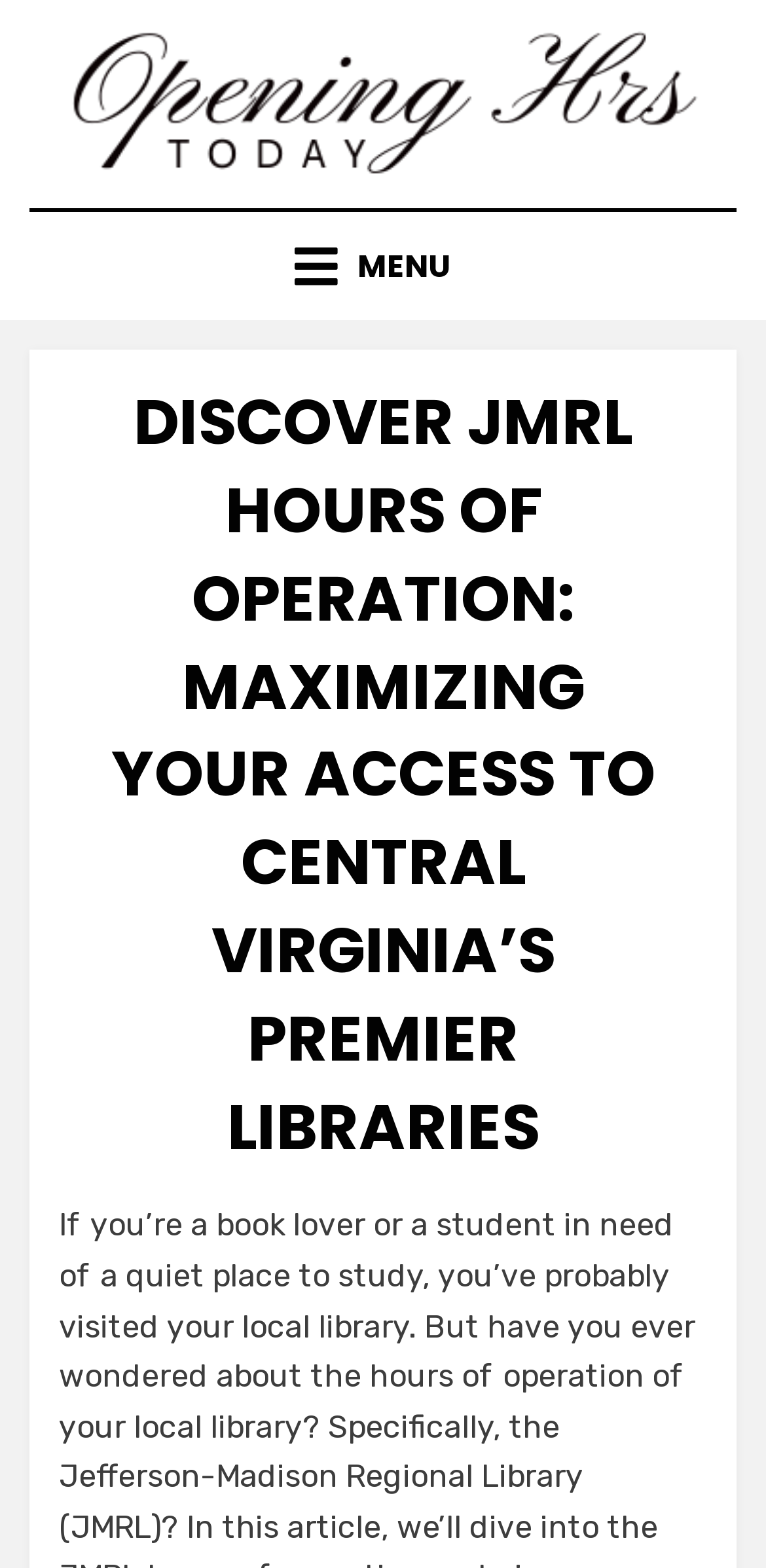Provide the bounding box coordinates, formatted as (top-left x, top-left y, bottom-right x, bottom-right y), with all values being floating point numbers between 0 and 1. Identify the bounding box of the UI element that matches the description: December 14, 2023January 5, 2024

[0.5, 0.762, 0.874, 0.783]